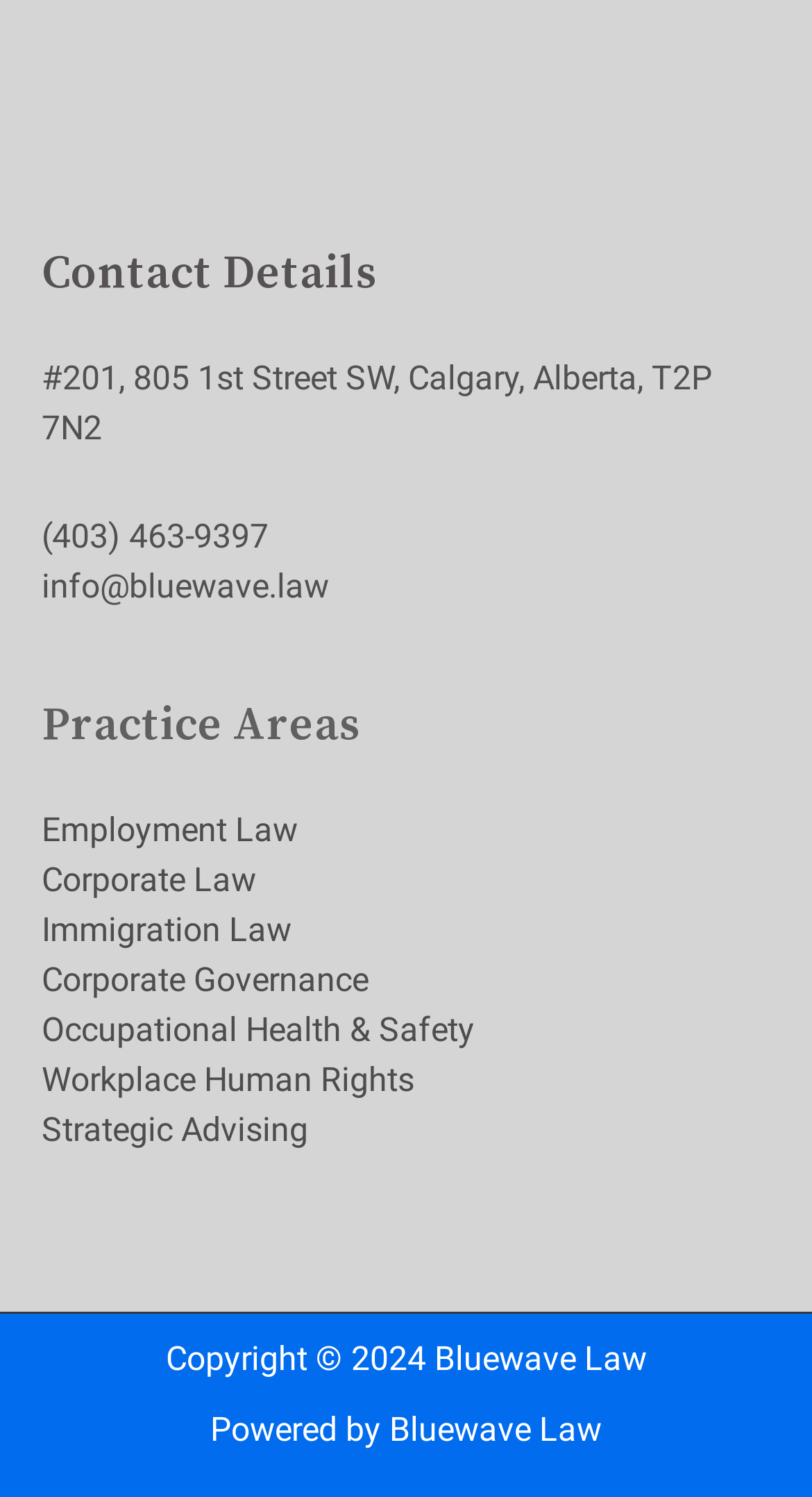Extract the bounding box coordinates of the UI element described by: "Occupational Health & Safety". The coordinates should include four float numbers ranging from 0 to 1, e.g., [left, top, right, bottom].

[0.051, 0.674, 0.585, 0.701]